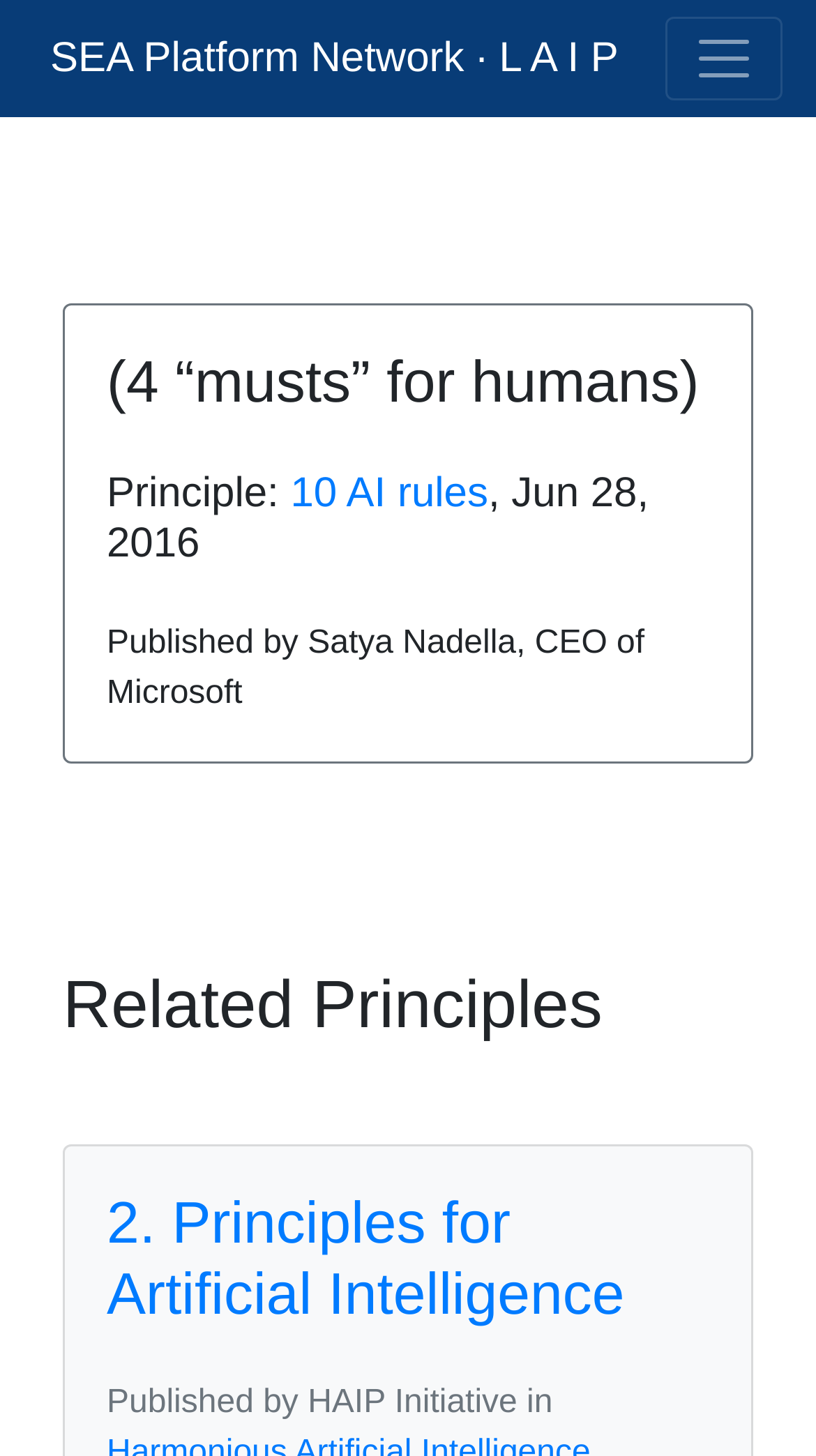Who published the principle '10 AI rules'?
Respond to the question with a well-detailed and thorough answer.

I found the answer by looking at the StaticText element that says 'Published by Satya Nadella, CEO of Microsoft'. This text indicates that Satya Nadella is the publisher of the principle '10 AI rules'.